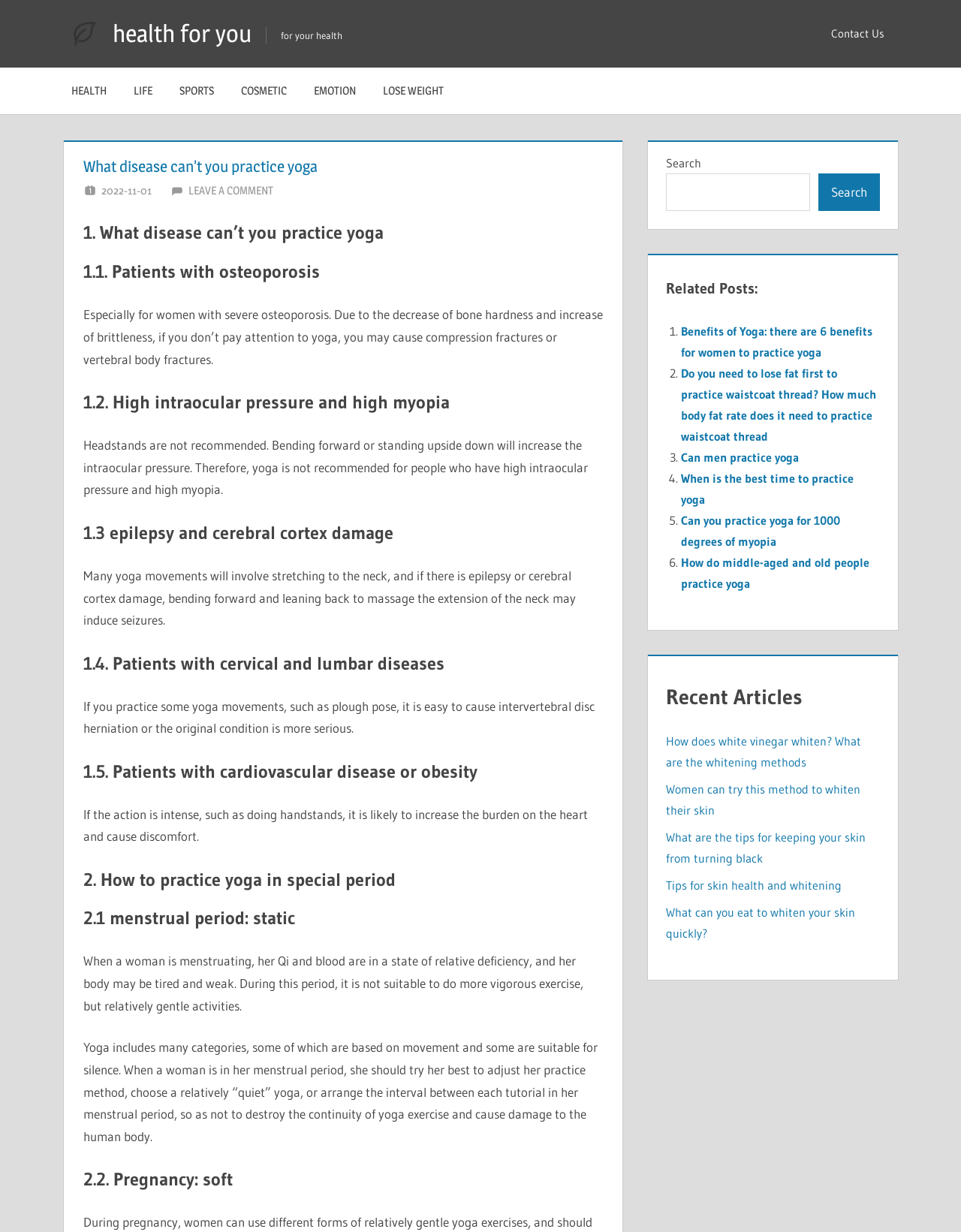Please give a short response to the question using one word or a phrase:
What is the consequence of not paying attention to yoga for patients with osteoporosis?

Compression fractures